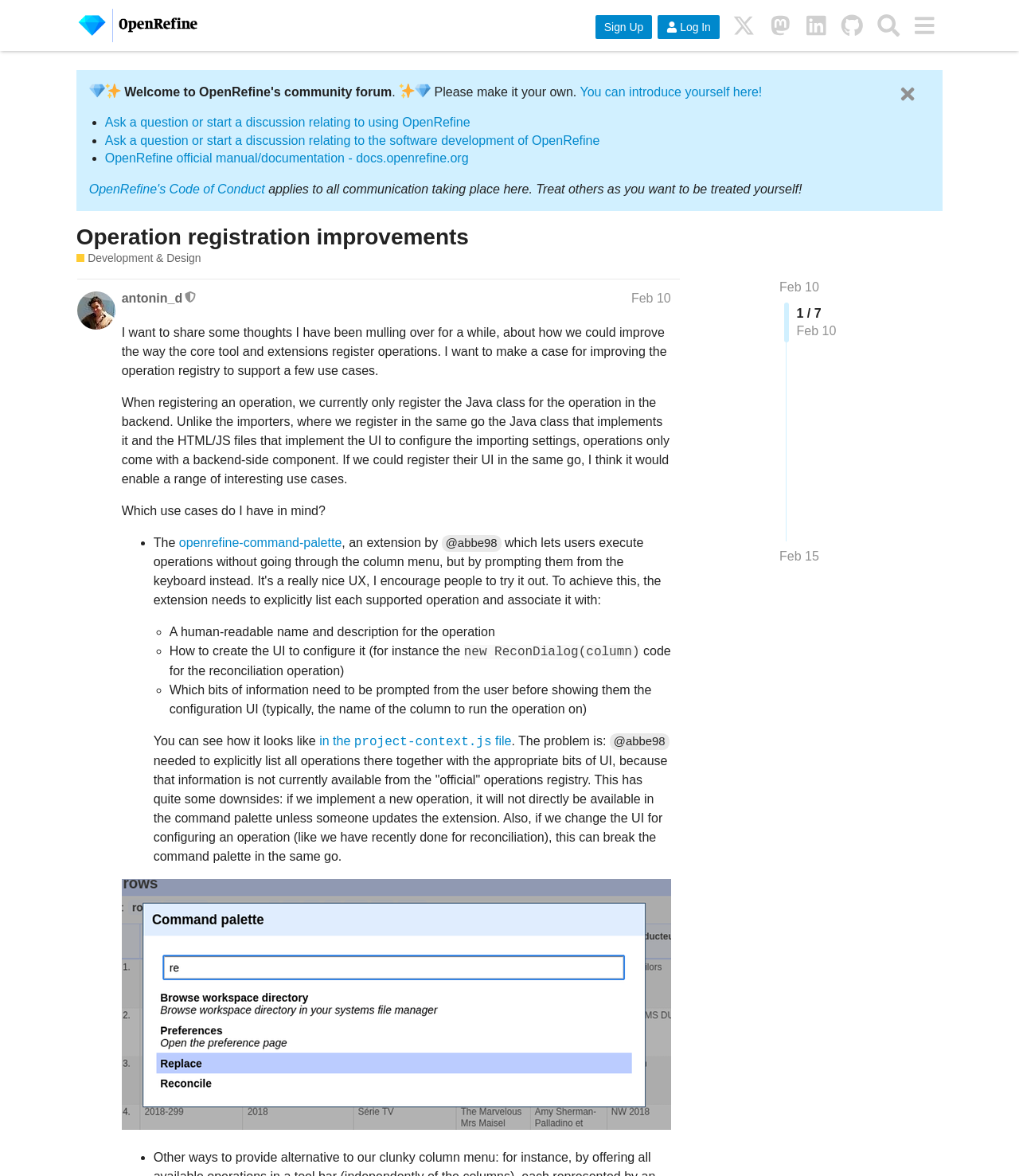Locate the bounding box of the UI element described in the following text: "OpenRefine official manual/documentation - docs.openrefine.org".

[0.103, 0.129, 0.46, 0.14]